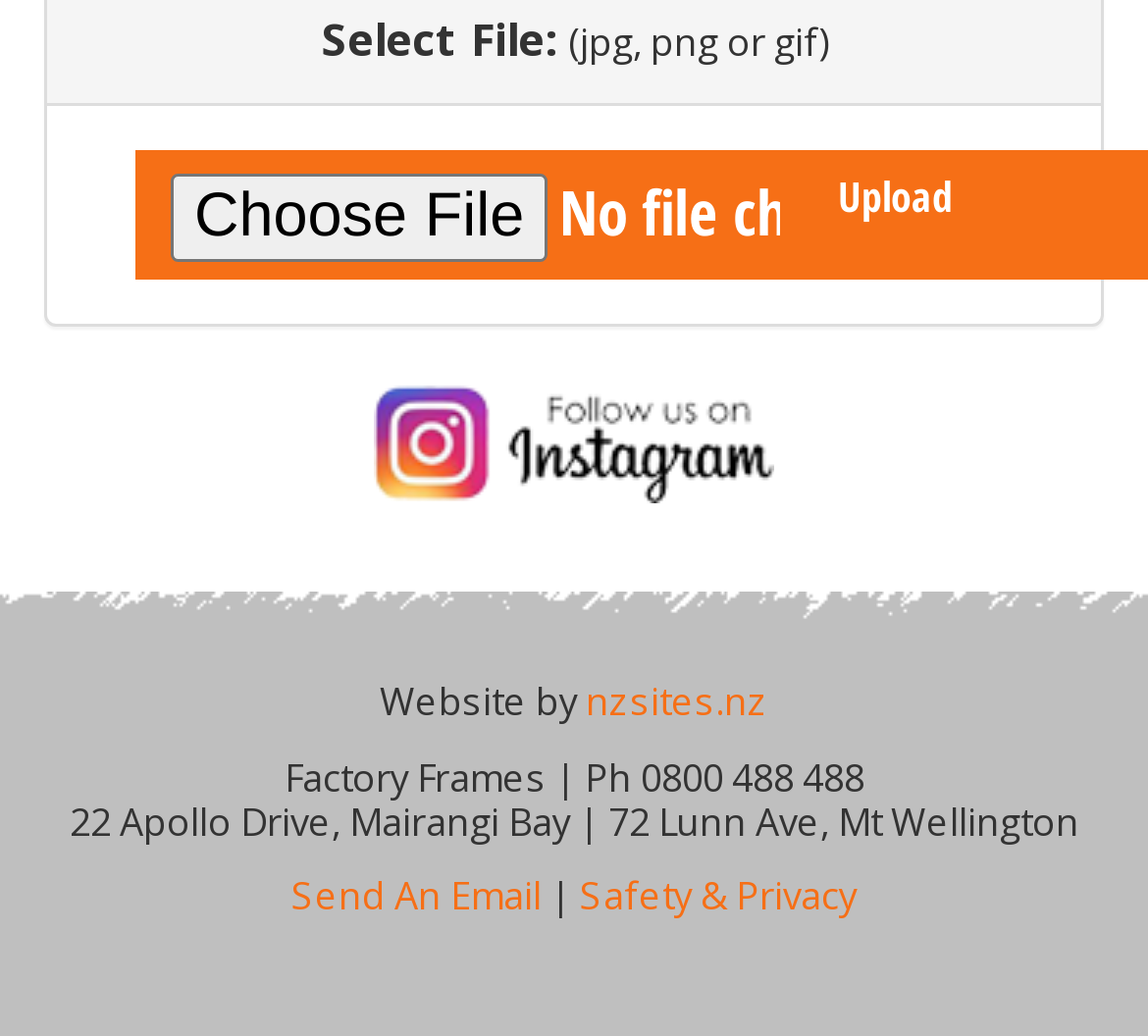What is the purpose of the 'Choose File' button? Refer to the image and provide a one-word or short phrase answer.

To select a file